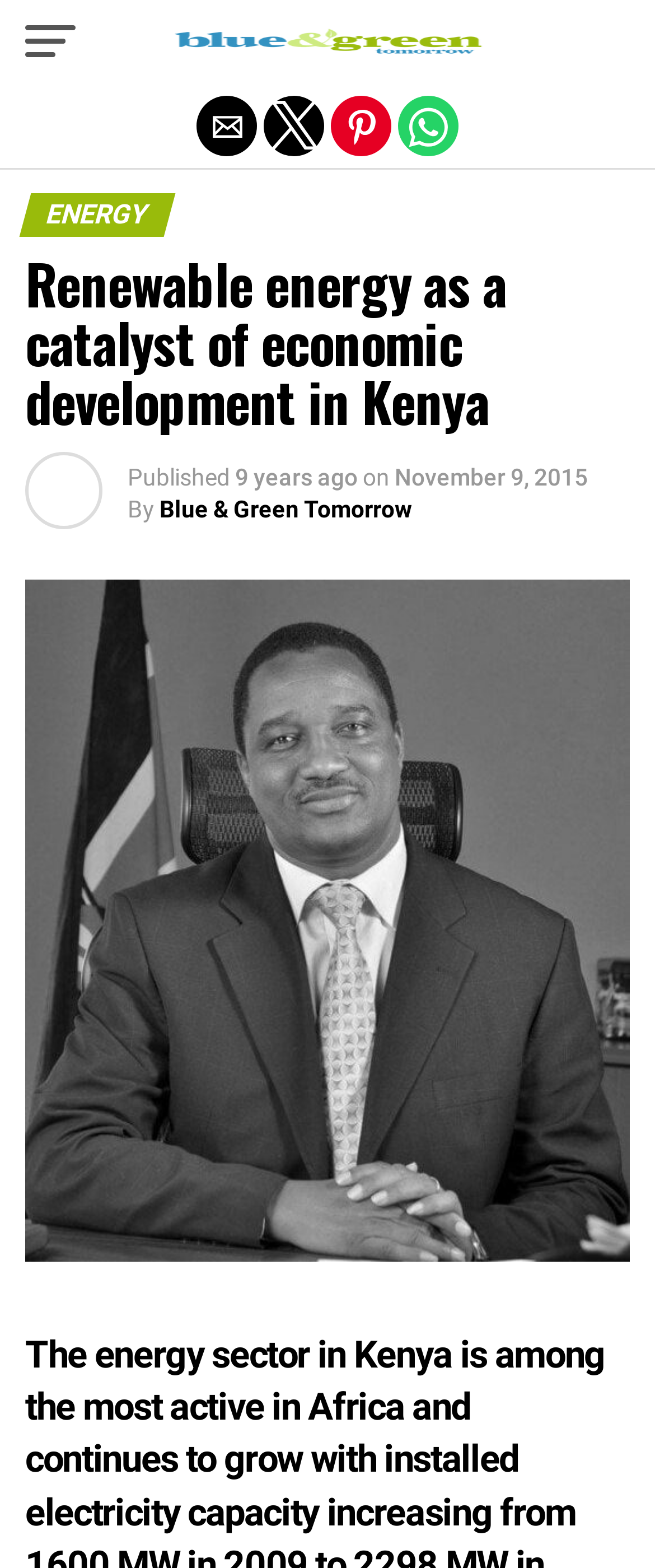Provide an in-depth caption for the contents of the webpage.

The webpage is about renewable energy as a catalyst of economic development in Kenya. At the top left corner, there is a button with no text. Next to it, there is a link to "Blue and Green Tomorrow" with an accompanying image of the same name. 

Below these elements, there are four buttons for sharing the content via email, Twitter, Pinterest, and WhatsApp, aligned horizontally. 

The main content area is headed by a large header section that spans the entire width of the page. The header is divided into three parts: a smaller heading "ENERGY" at the top, a larger heading "Renewable energy as a catalyst of economic development in Kenya" in the middle, and a section with publication information at the bottom. The publication information includes the text "Published", the date "9 years ago", and the exact date "November 9, 2015". The author's name is linked to "Blue & Green Tomorrow". 

Below the header section, there is a large image that takes up most of the page's width. At the very top of the page, there is a link to "Exit mobile version" that spans the entire width of the page.